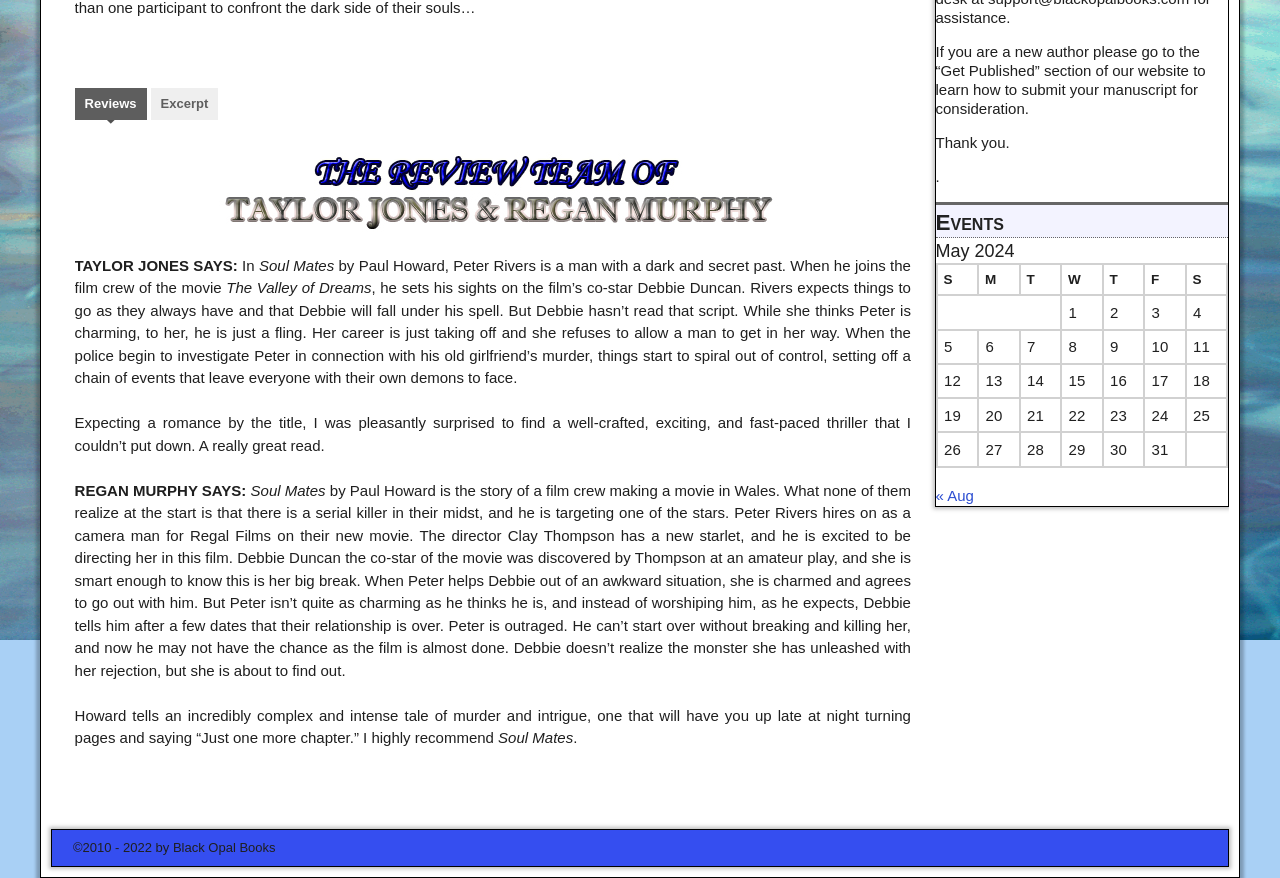Determine the bounding box coordinates for the HTML element mentioned in the following description: "Excerpt". The coordinates should be a list of four floats ranging from 0 to 1, represented as [left, top, right, bottom].

[0.118, 0.1, 0.171, 0.136]